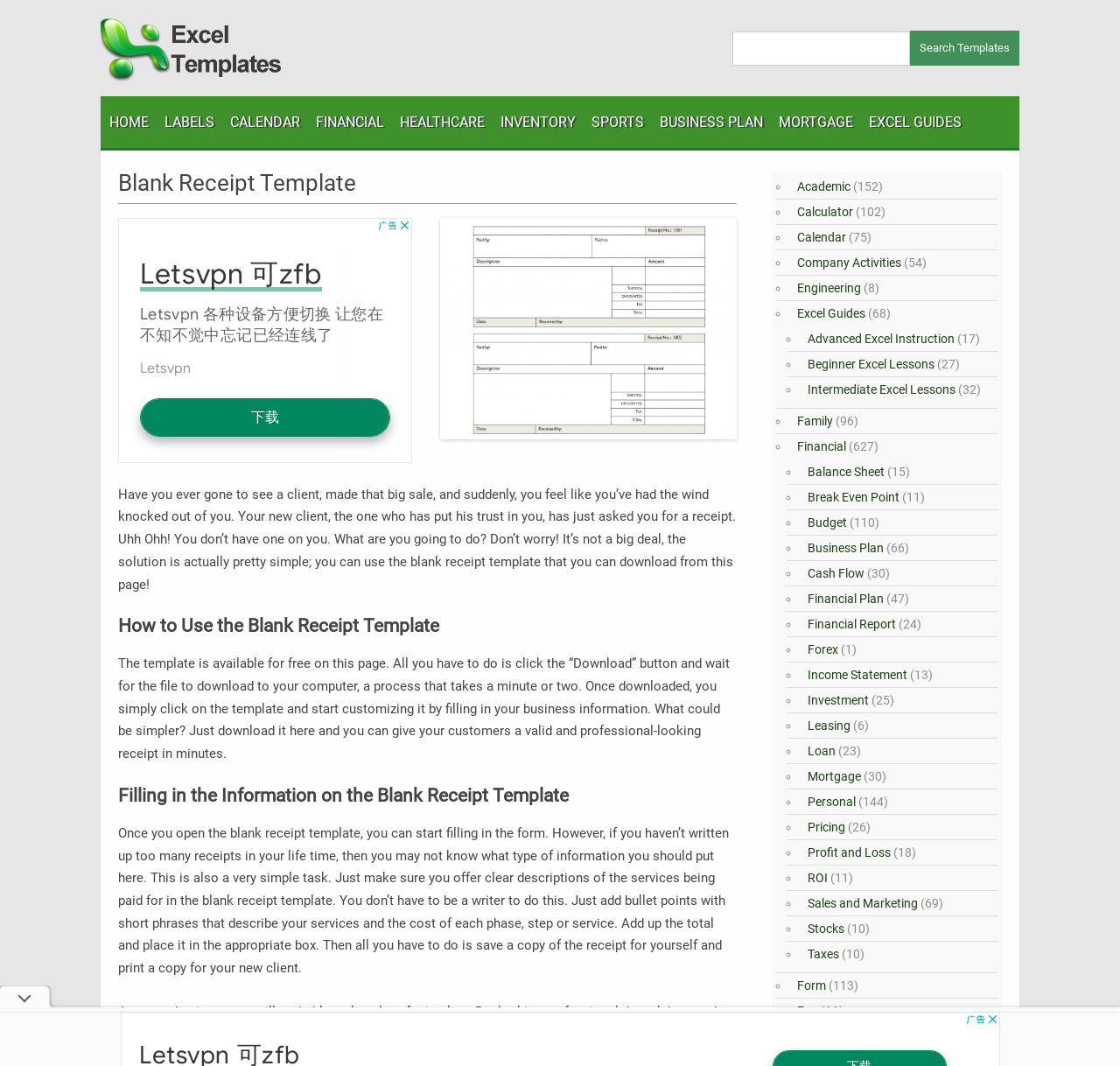Produce a meticulous description of the webpage.

This webpage is about a blank receipt template that can be downloaded for free. At the top, there is a search bar and a navigation menu with links to various categories such as HOME, LABELS, CALENDAR, FINANCIAL, and more. Below the navigation menu, there is a header section with a heading "Blank Receipt Template" and an image with the same title.

The main content of the webpage is divided into sections. The first section explains the importance of having a blank receipt template, especially for new businesses. It describes a scenario where a client asks for a receipt, and the solution is to use a blank receipt template that can be downloaded from this page.

The next section, "How to Use the Blank Receipt Template", provides instructions on how to download and customize the template. It explains that the template is available for free and can be downloaded in a minute or two. Once downloaded, users can fill in their business information and start using it.

The third section, "Filling in the Information on the Blank Receipt Template", provides guidance on what information to include in the receipt template. It suggests adding clear descriptions of services, costs, and total amounts, and saving a copy for oneself and printing a copy for the client.

The webpage also features a list of links to various templates and guides, including Excel guides, beginner and intermediate Excel lessons, and advanced Excel instruction. Additionally, there are links to other categories such as Academic, Calculator, Company Activities, Engineering, Family, and Financial, each with a number of templates or resources available.

At the bottom of the webpage, there is a list of links to specific financial templates, including Balance Sheet, Break Even Point, Budget, Business Plan, and Cash Flow, each with a number of resources available.